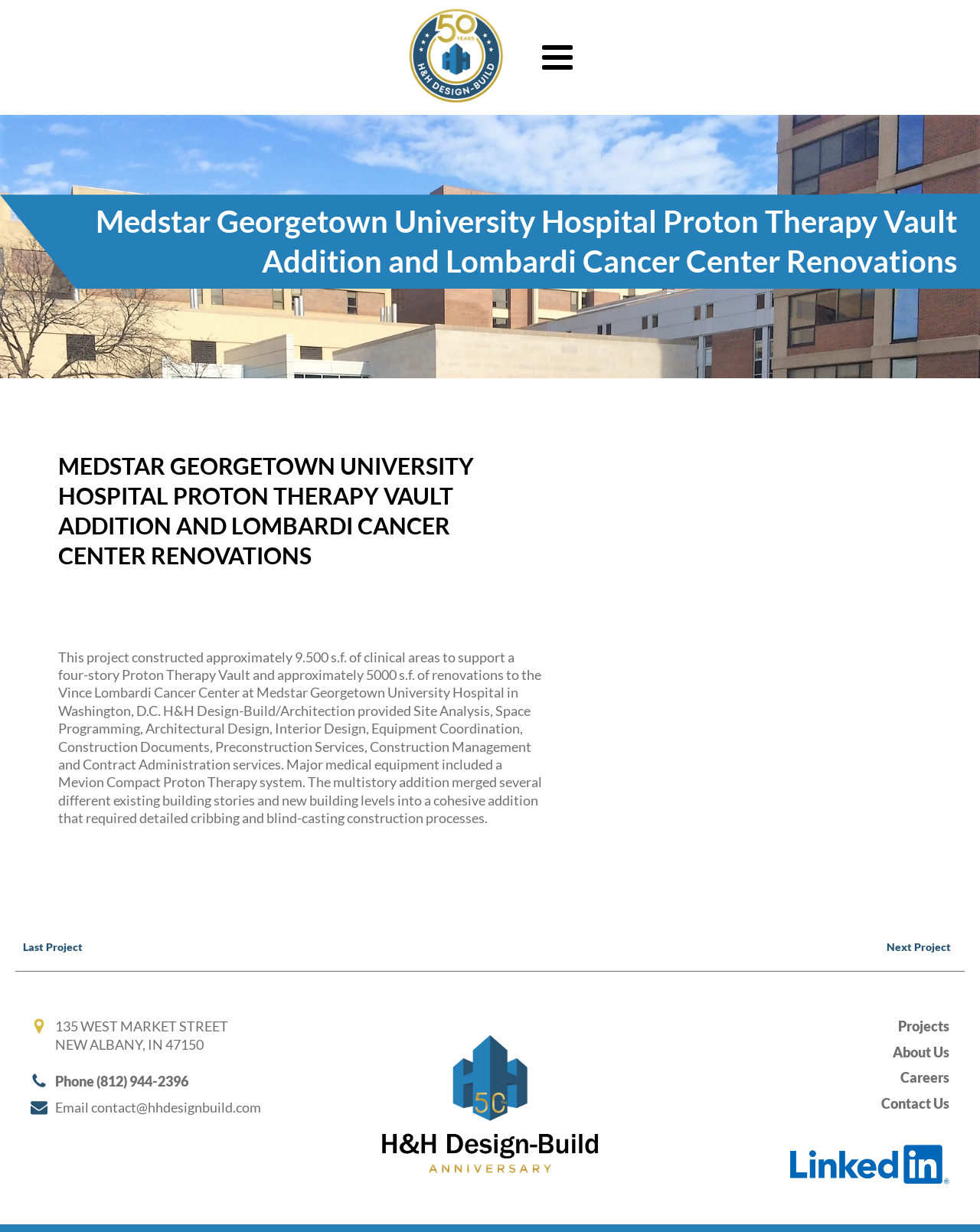Please identify and generate the text content of the webpage's main heading.

Medstar Georgetown University Hospital Proton Therapy Vault Addition and Lombardi Cancer Center Renovations